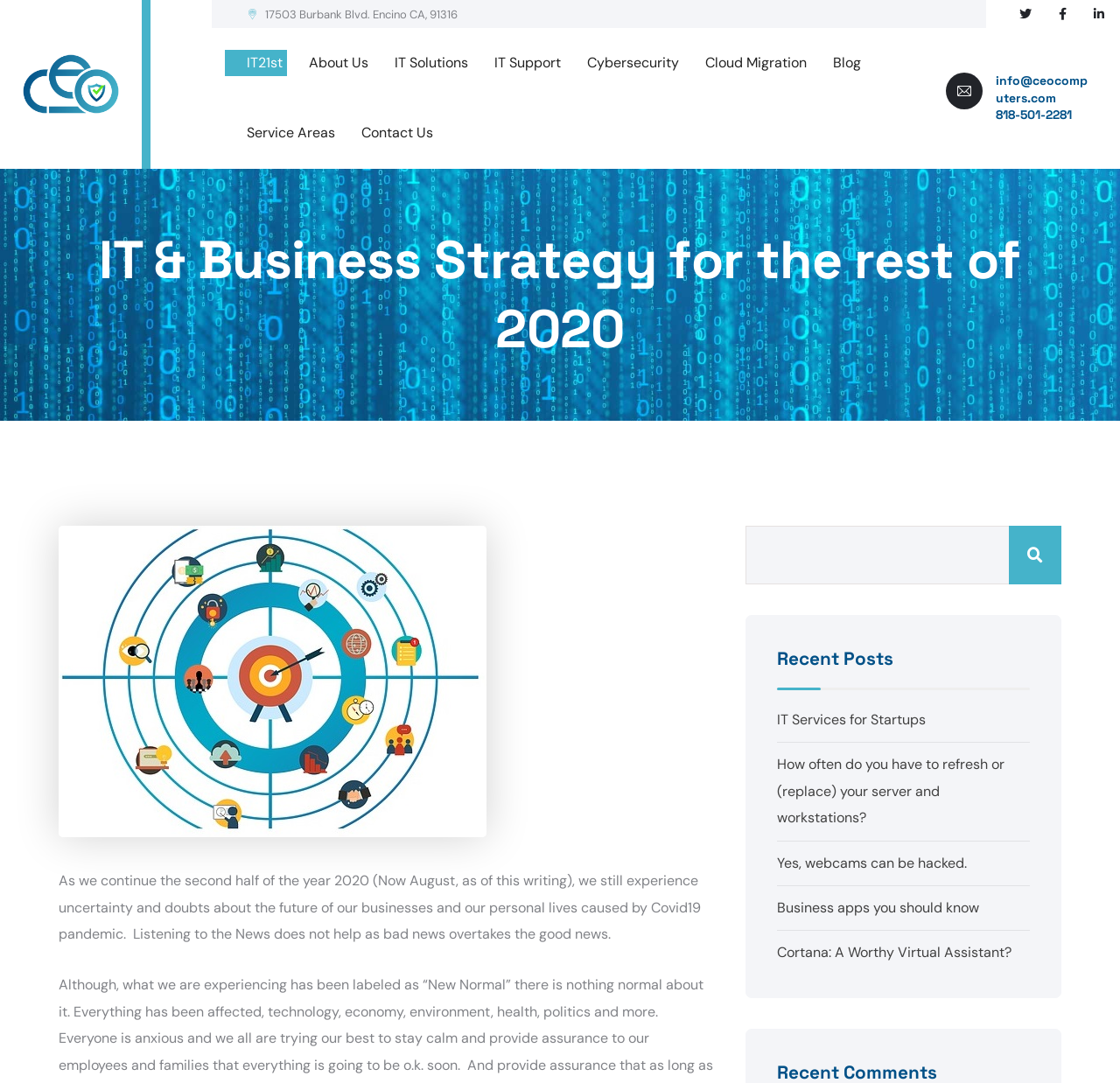What is the topic of the recent posts section?
Using the image as a reference, answer the question in detail.

I inferred the topic of the recent posts section by looking at the titles of the links under the 'Recent Posts' heading. The titles seem to be related to IT and business, such as 'IT Services for Startups' and 'Business apps you should know'.